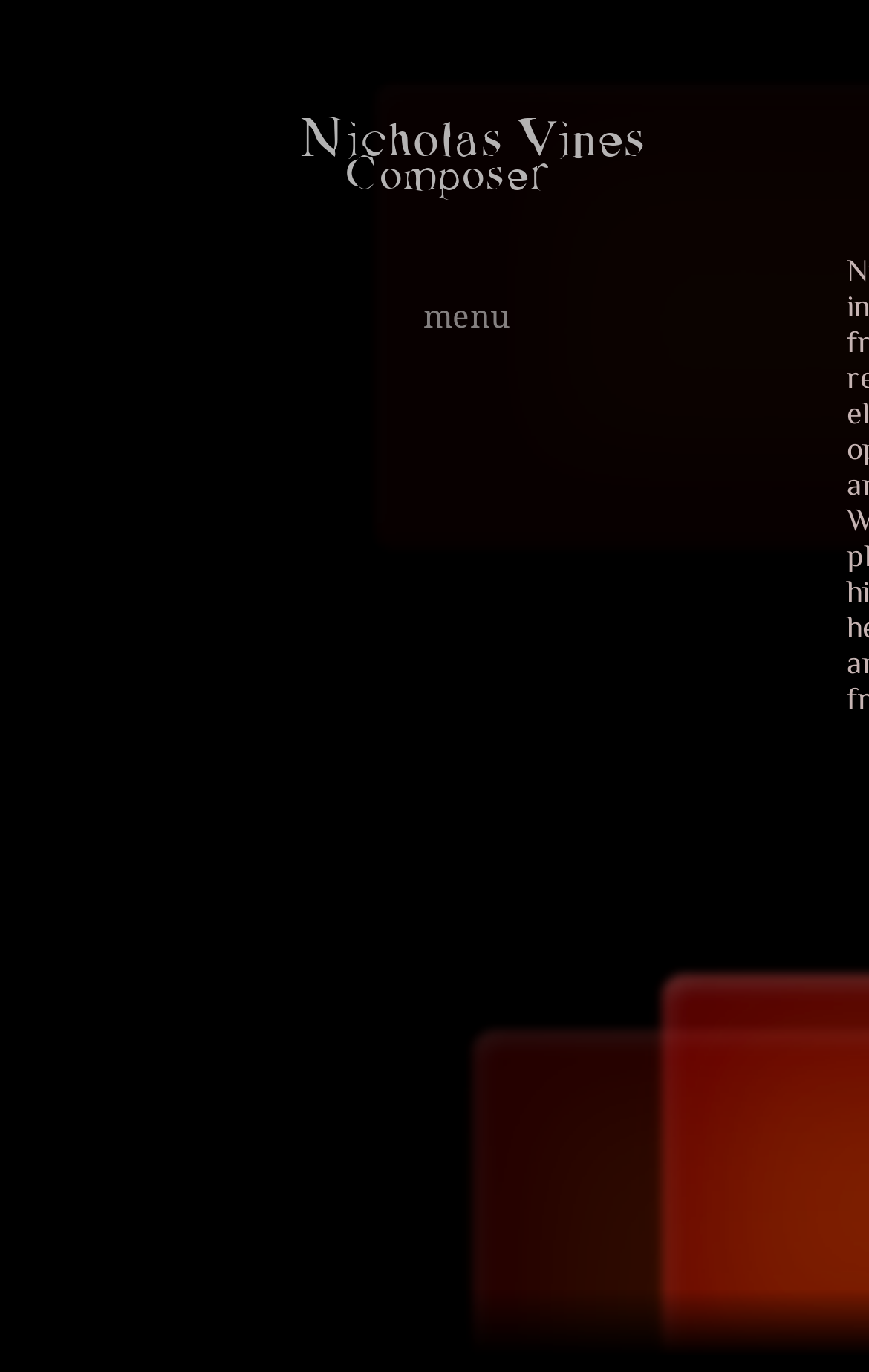Construct a comprehensive caption that outlines the webpage's structure and content.

The webpage is titled "Aesthetic | Nicholas Vines" and appears to be a personal website for a composer. At the top, there is a link to "Nicholas Vines Composer" positioned slightly to the right of the center. Below this, there is a menu section with a label "menu" and a series of 9 links arranged vertically, starting from "Home" and ending with "Shop". These links are aligned to the right side of the page, with the top of the links situated about one-quarter of the way down from the top of the page.